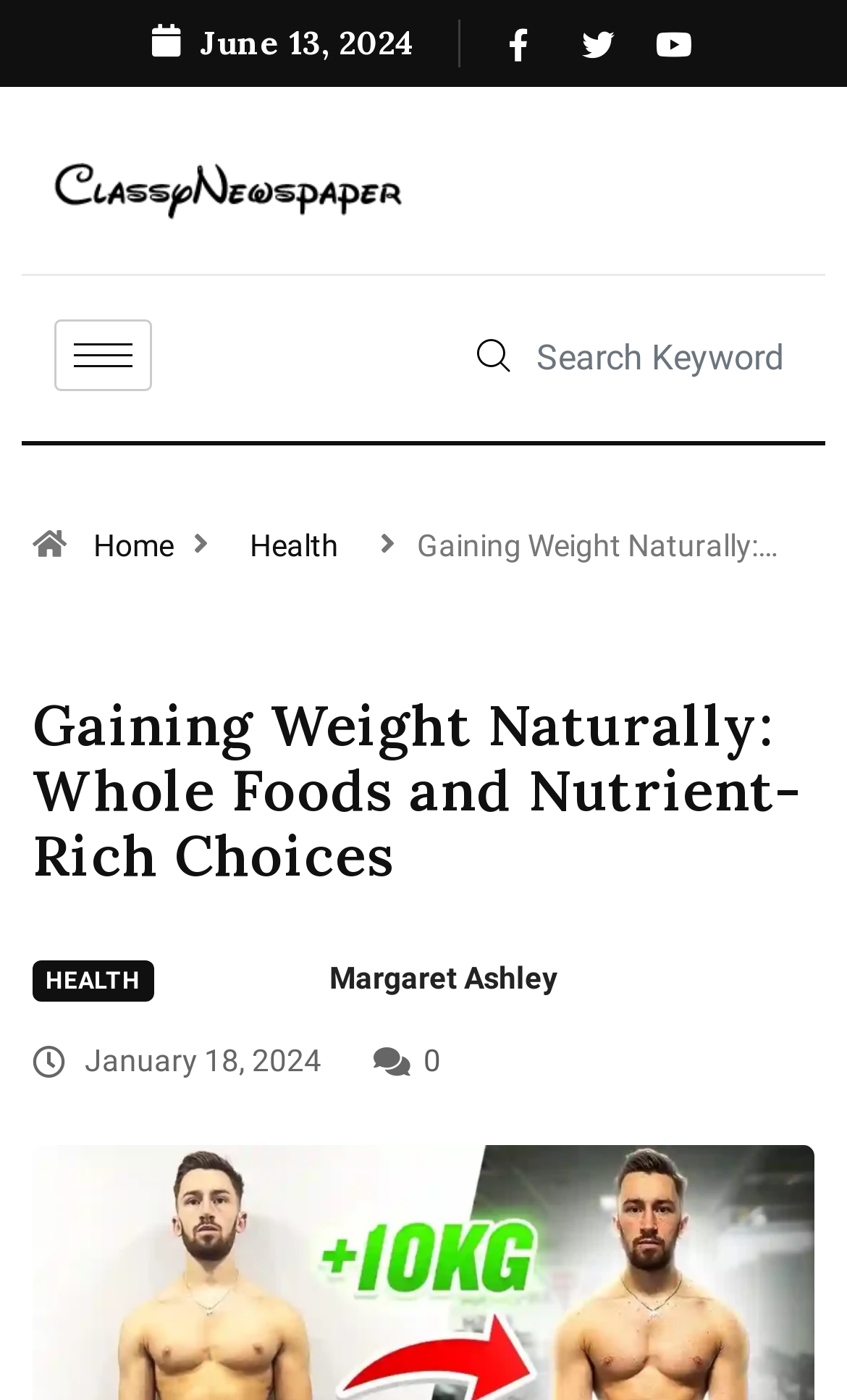Is there a search function on the page?
Use the image to give a comprehensive and detailed response to the question.

I found a search function on the page by looking at the searchbox element that says 'Search Keyword' which is located at the top right corner of the page.